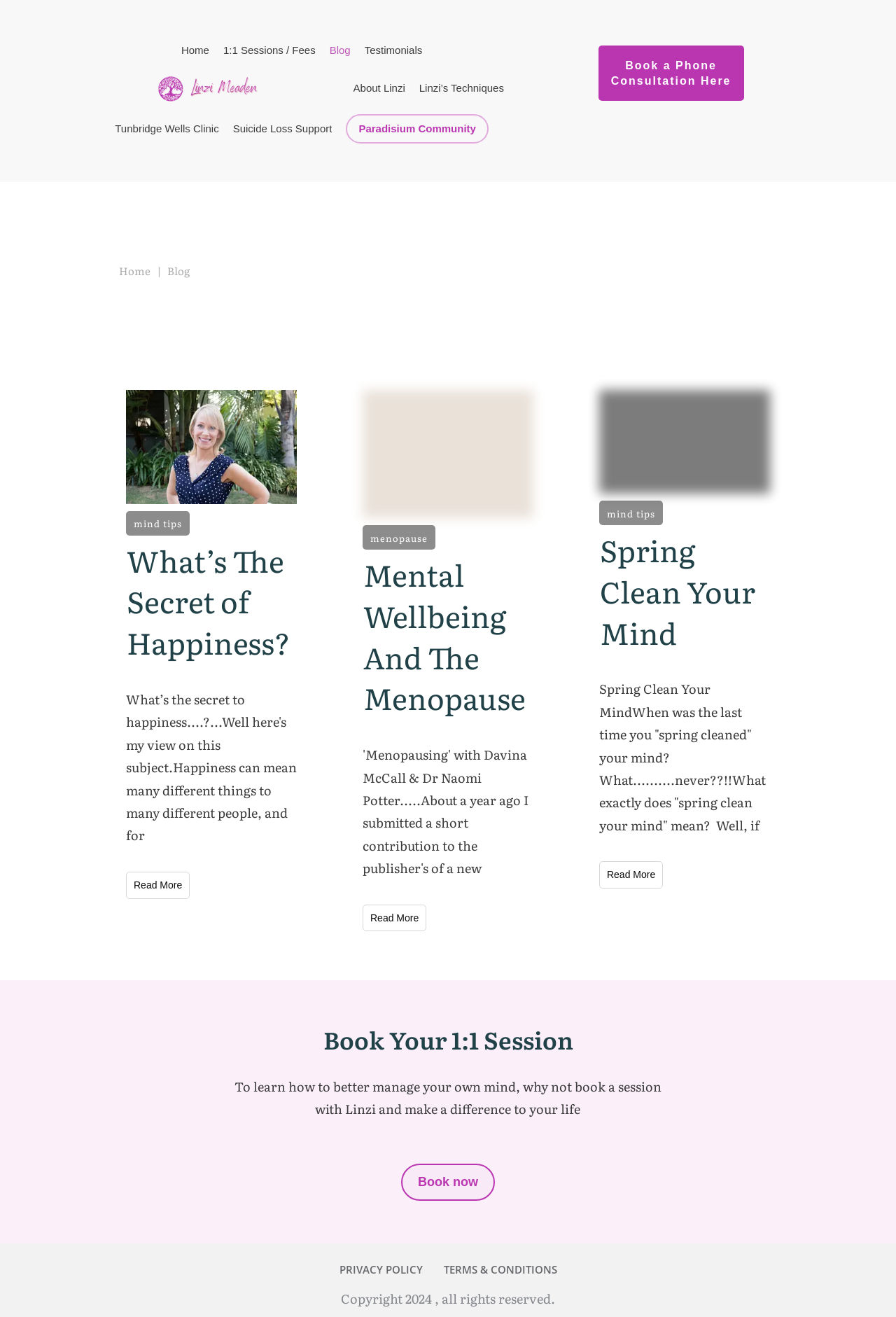Analyze and describe the webpage in a detailed narrative.

This webpage is a blog by Linzi Meaden, a Mind Coach, Hypnotherapist, and Havening Techniques Practitioner based in Tunbridge Wells, Kent. The top section of the page features a navigation menu with links to various sections, including "Home", "1:1 Sessions / Fees", "Blog", "Testimonials", "About Linzi", "Linzi's Techniques", "Tunbridge Wells Clinic", "Suicide Loss Support", and "Paradisium Community".

Below the navigation menu, there is a prominent call-to-action button to "Book a Phone Consultation Here". On the left side of the page, there is a secondary navigation menu with links to "Home" and "Blog".

The main content of the page is divided into three sections, each featuring a blog post. The first post is titled "What's The Secret of Happiness?" and includes a link to read more. The second post is titled "Mental Wellbeing And The Menopause" and also includes a link to read more. The third post is titled "Spring Clean Your Mind" and features a brief summary of the article, along with a link to read more.

Below the blog posts, there is a section encouraging visitors to book a 1:1 session with Linzi, accompanied by a brief testimonial and a call-to-action button to "Book now". The page also features a footer section with links to the "PRIVACY POLICY" and "TERMS & CONDITIONS", as well as a copyright notice.